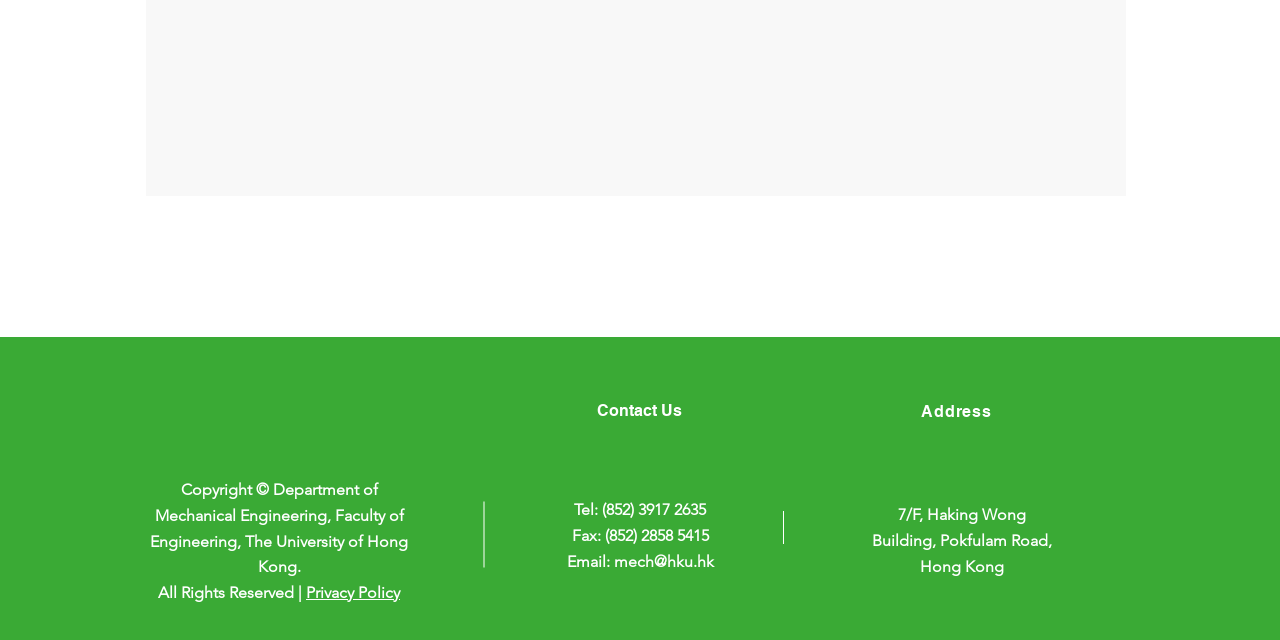Find the coordinates for the bounding box of the element with this description: "aria-label="Facebook"".

[0.211, 0.627, 0.228, 0.661]